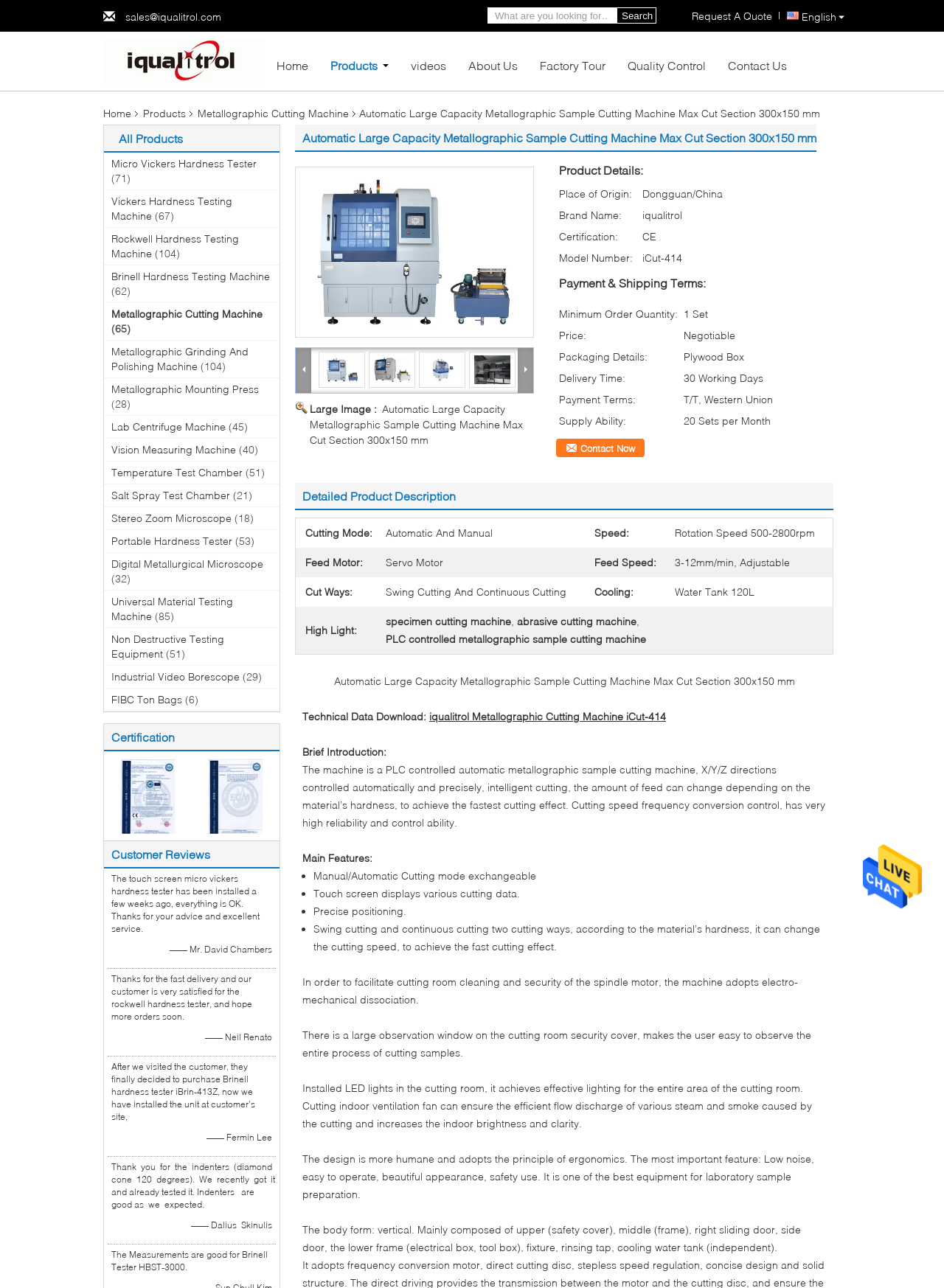Find the bounding box of the UI element described as: "Search". The bounding box coordinates should be given as four float values between 0 and 1, i.e., [left, top, right, bottom].

[0.653, 0.006, 0.695, 0.018]